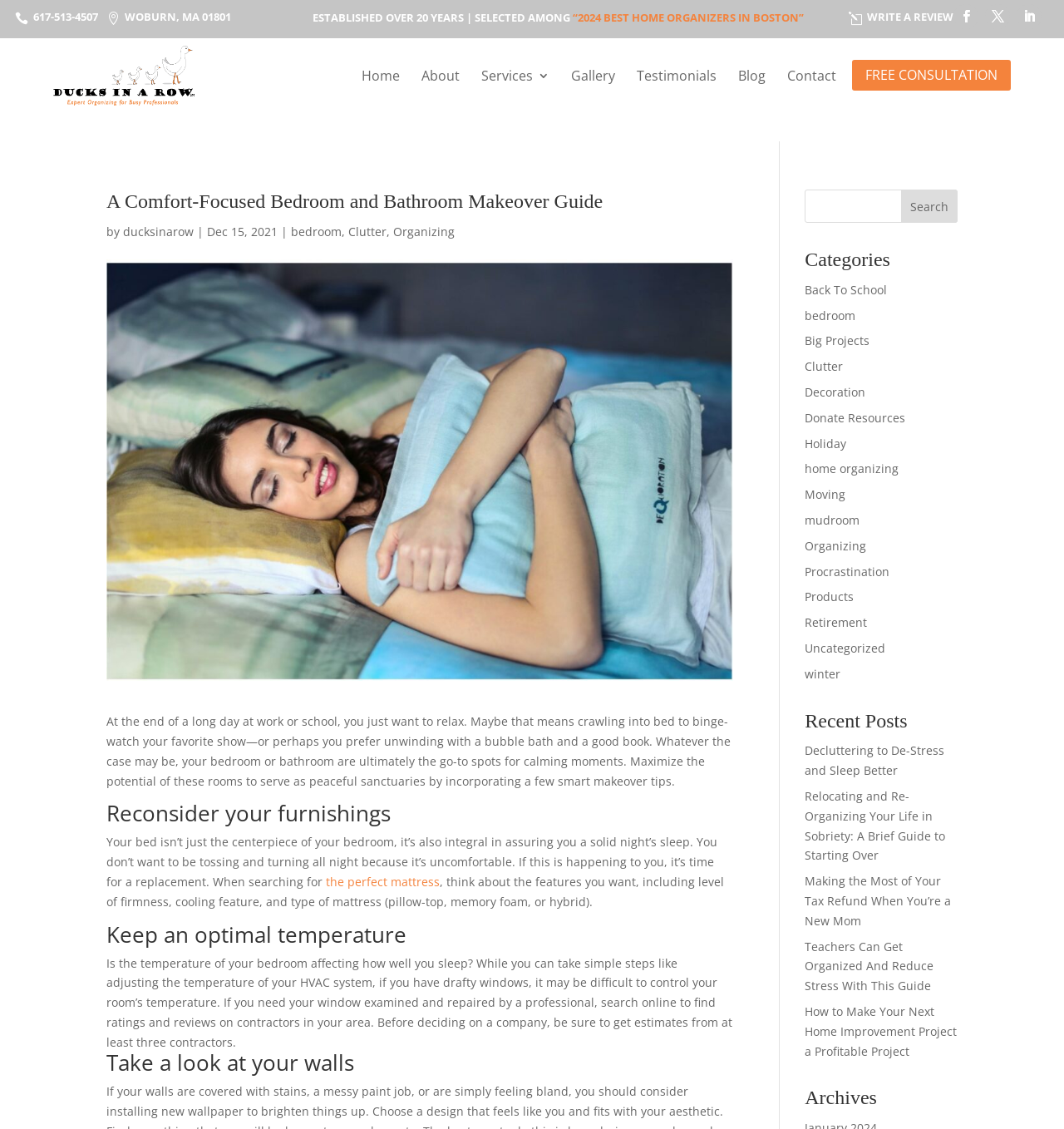What is the purpose of the search bar on the webpage?
Carefully analyze the image and provide a detailed answer to the question.

I found the search bar on the webpage and inferred its purpose by looking at its location and the surrounding elements, which suggest that it is used to search for articles or content on the webpage.